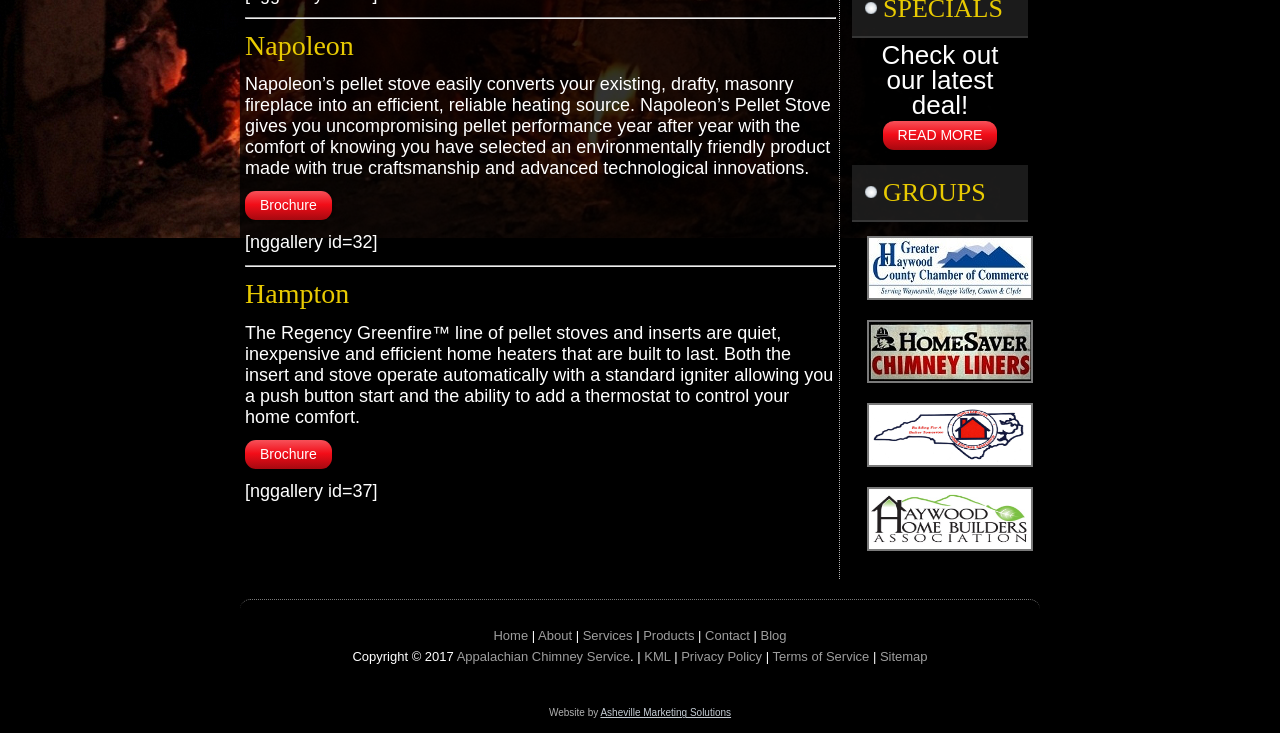Given the description: "Services", determine the bounding box coordinates of the UI element. The coordinates should be formatted as four float numbers between 0 and 1, [left, top, right, bottom].

[0.455, 0.857, 0.494, 0.878]